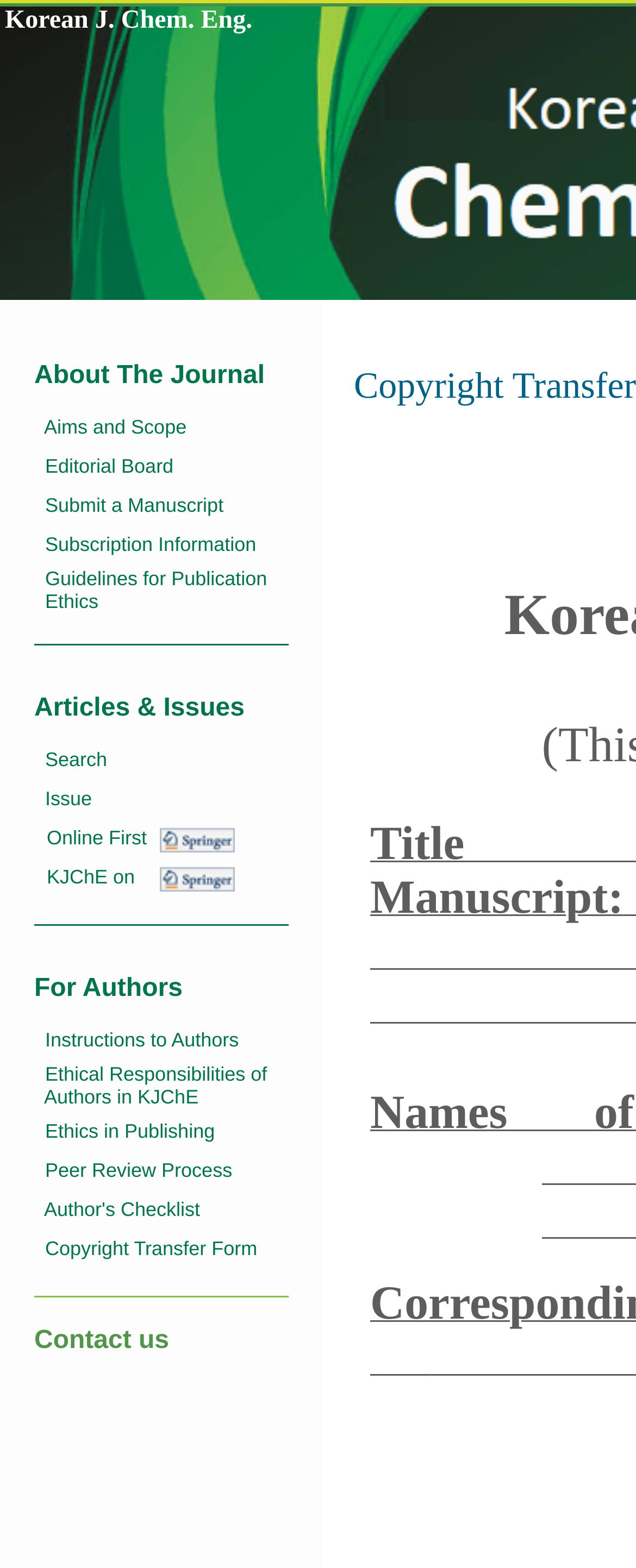Provide the bounding box coordinates of the area you need to click to execute the following instruction: "Search for articles".

[0.071, 0.477, 0.168, 0.492]